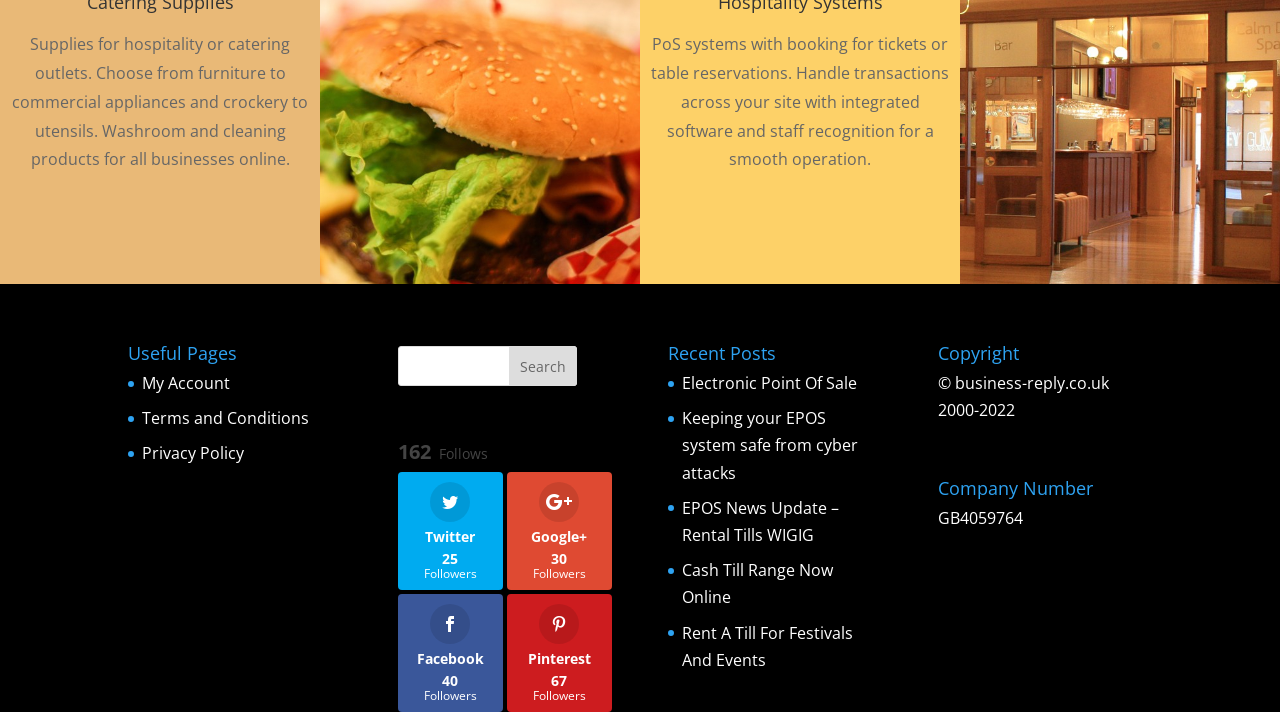Identify the bounding box coordinates for the element you need to click to achieve the following task: "Follow on Twitter". Provide the bounding box coordinates as four float numbers between 0 and 1, in the form [left, top, right, bottom].

[0.311, 0.663, 0.393, 0.829]